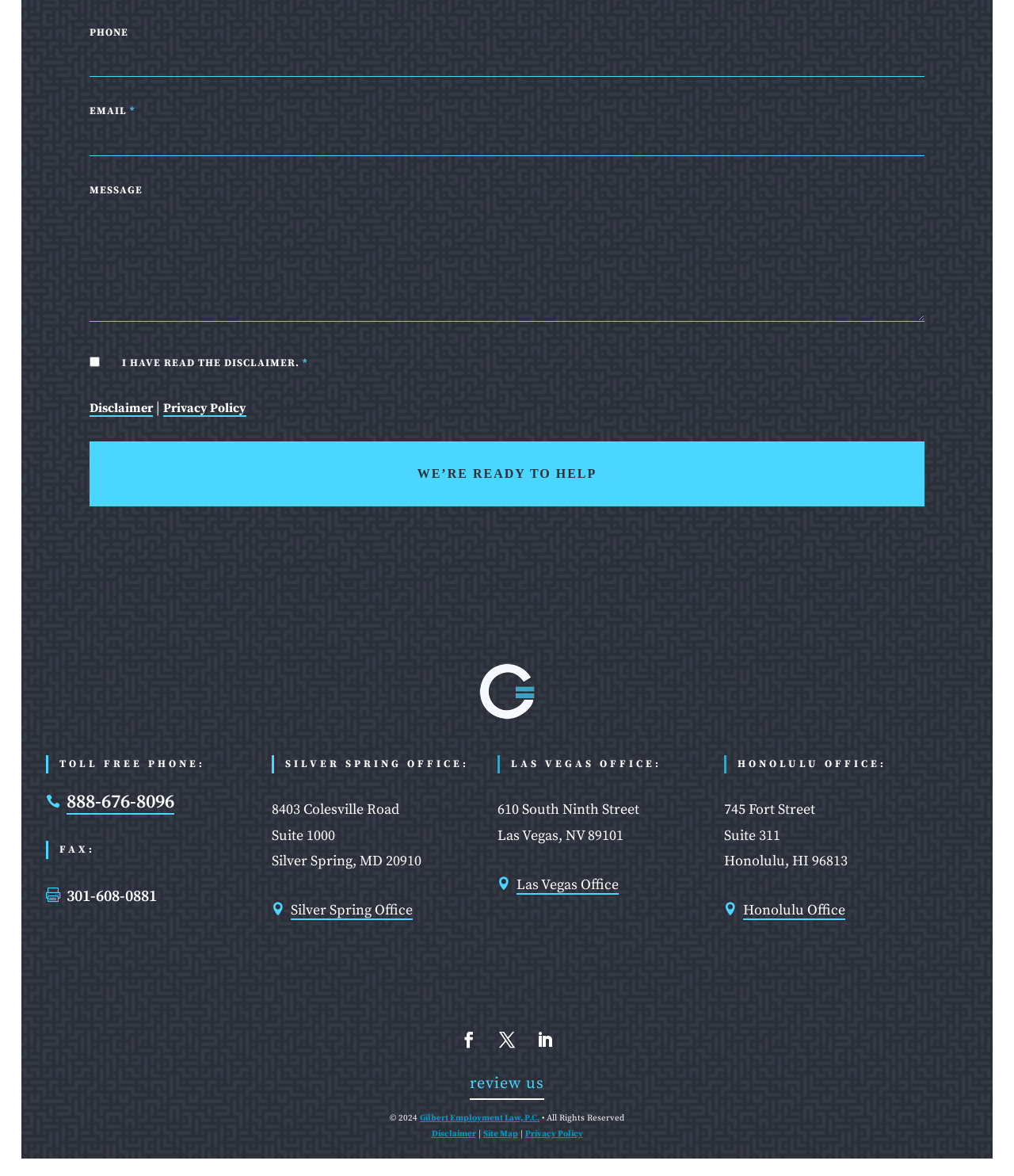Using the description "Gilbert Employment Law, P.C.", predict the bounding box of the relevant HTML element.

[0.414, 0.946, 0.532, 0.956]